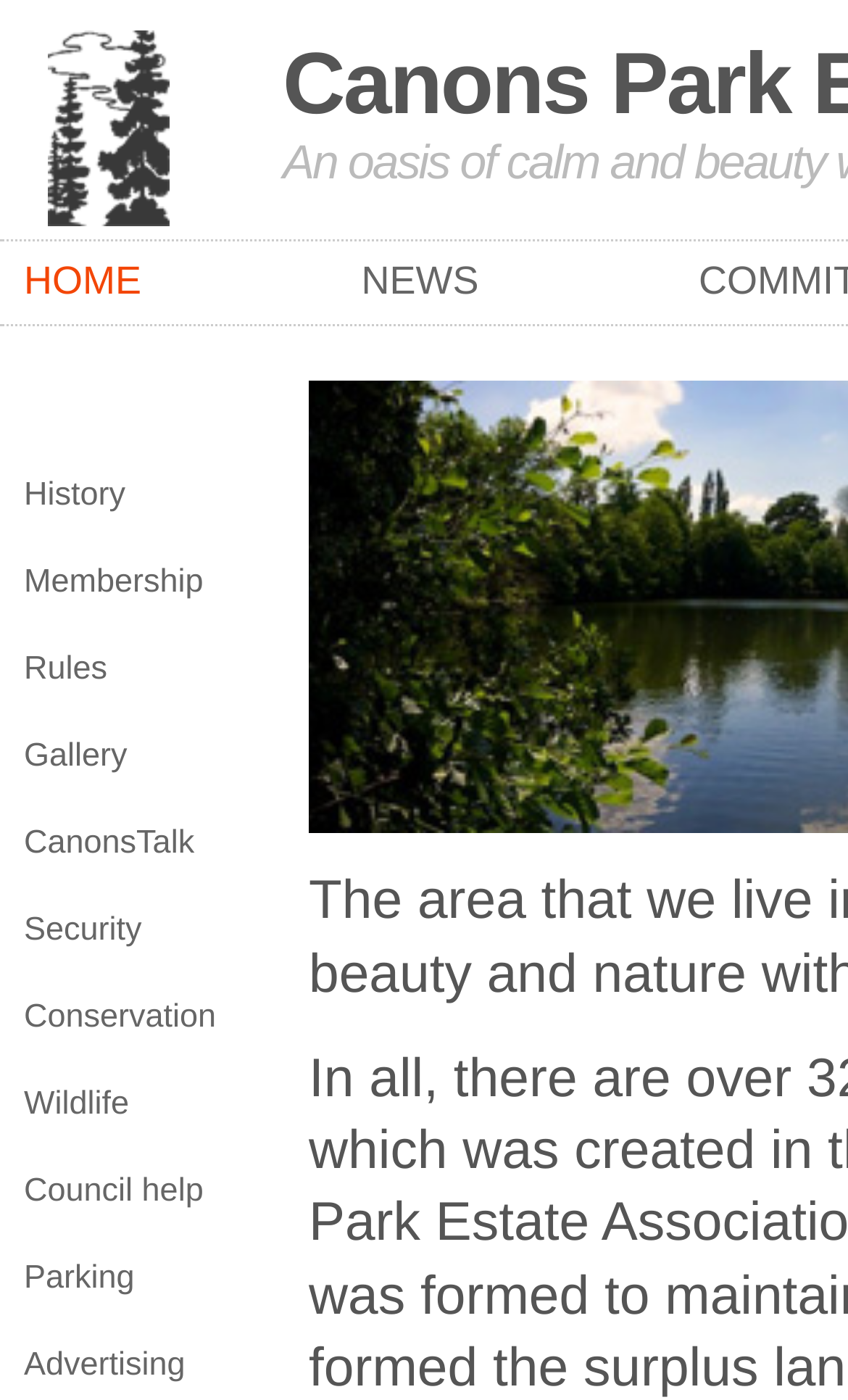Please reply to the following question with a single word or a short phrase:
Is there a menu item related to news?

Yes